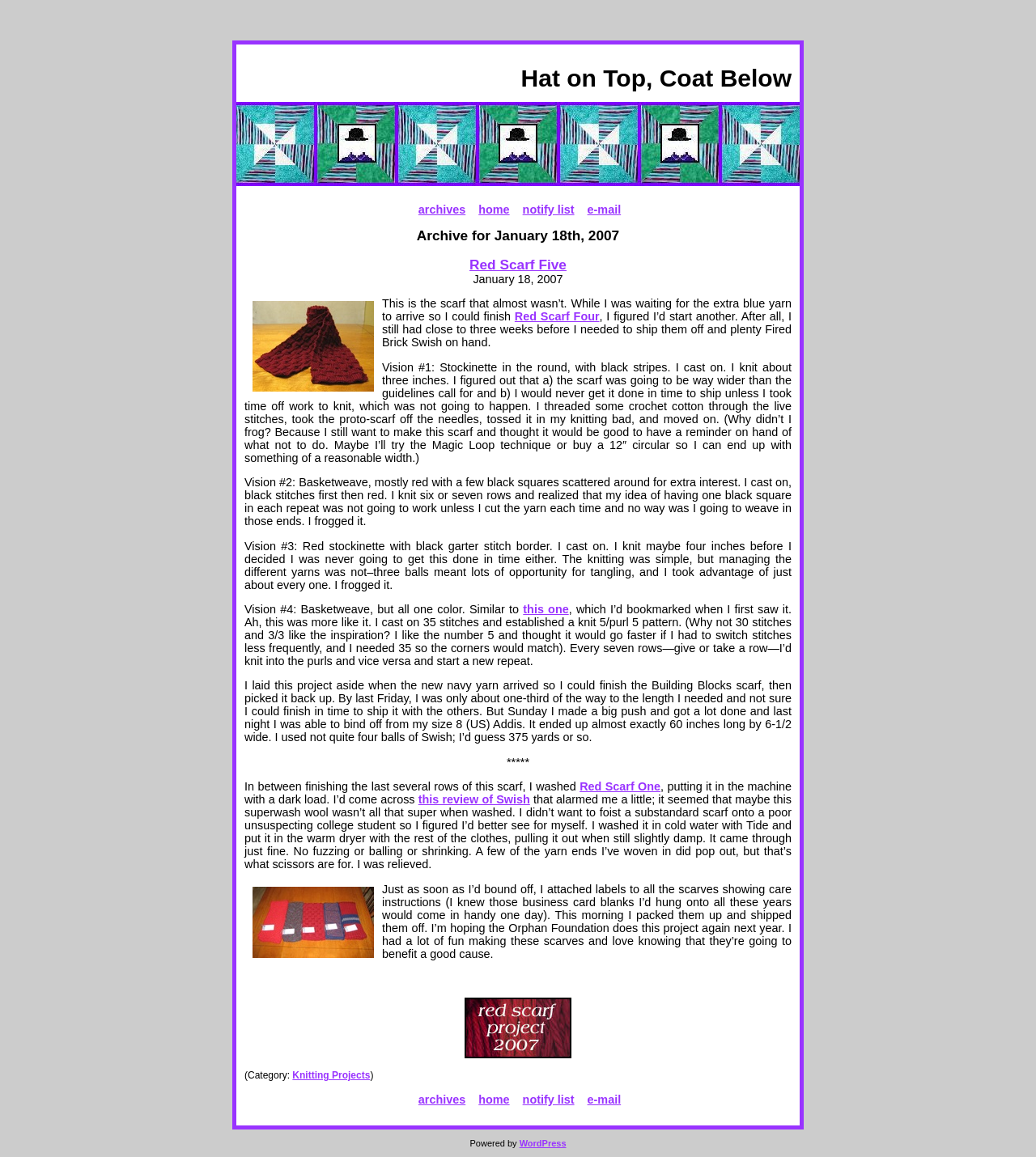Determine the bounding box for the described UI element: "Red Scarf Four".

[0.497, 0.268, 0.579, 0.279]